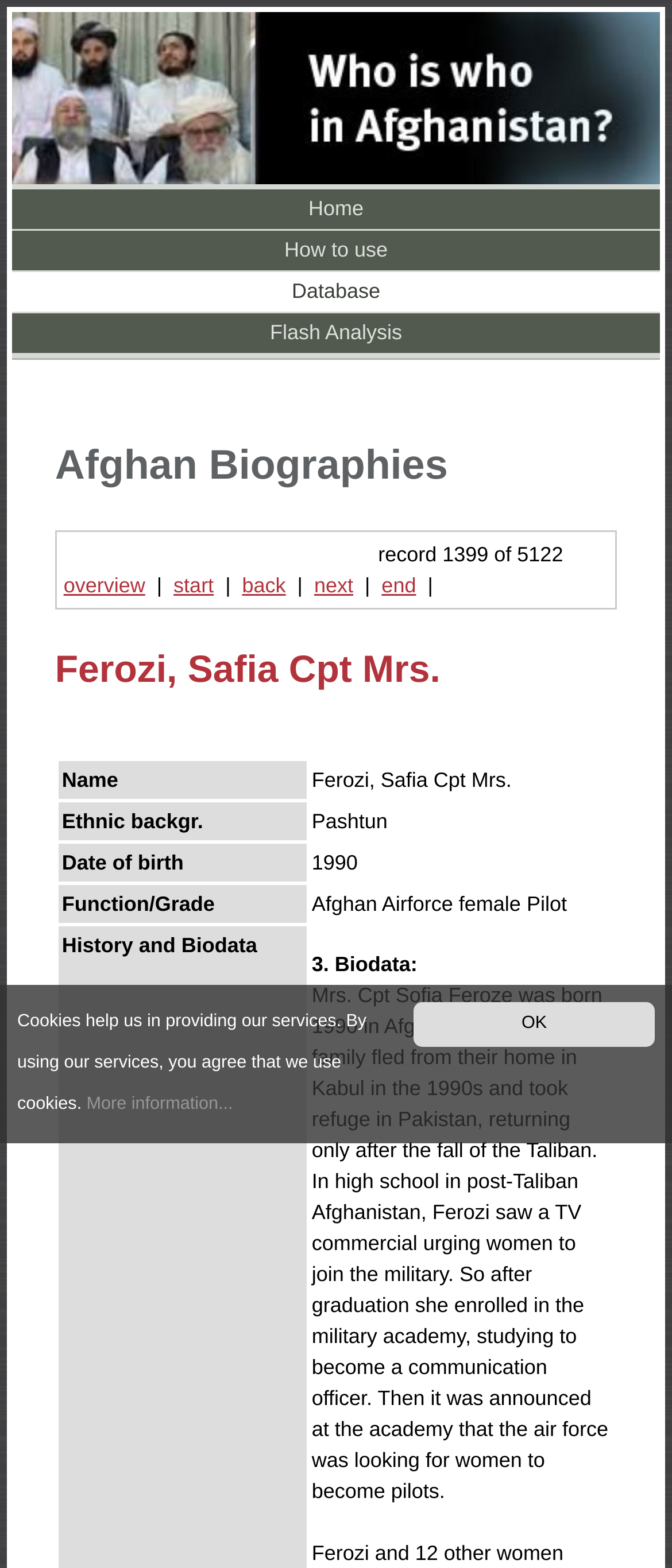Write a detailed summary of the webpage, including text, images, and layout.

This webpage appears to be a database of biographies of important people in Afghanistan since 2001. At the top, there is a navigation menu with links to "Home", "How to use", "Database", and "Flash Analysis". Below the navigation menu, there is a heading "Afghan Biographies" followed by a record counter indicating that the current record is 1399 out of 5122.

The main content of the page is a biography of a person, Ferozi, Safia Cpt Mrs. The biography is presented in a table format with rows and columns. Each row represents a different attribute of the person, such as name, ethnic background, date of birth, and function/grade. The columns are divided into two parts: the attribute name and the corresponding value.

There are also navigation links above the biography table, allowing users to move to the overview, start, back, next, or end of the records. Additionally, there is a cookie notification at the bottom of the page with a link to "More information...".

Overall, the webpage is a database-driven page that provides biographical information about important people in Afghanistan, with a focus on the individual Ferozi, Safia Cpt Mrs.